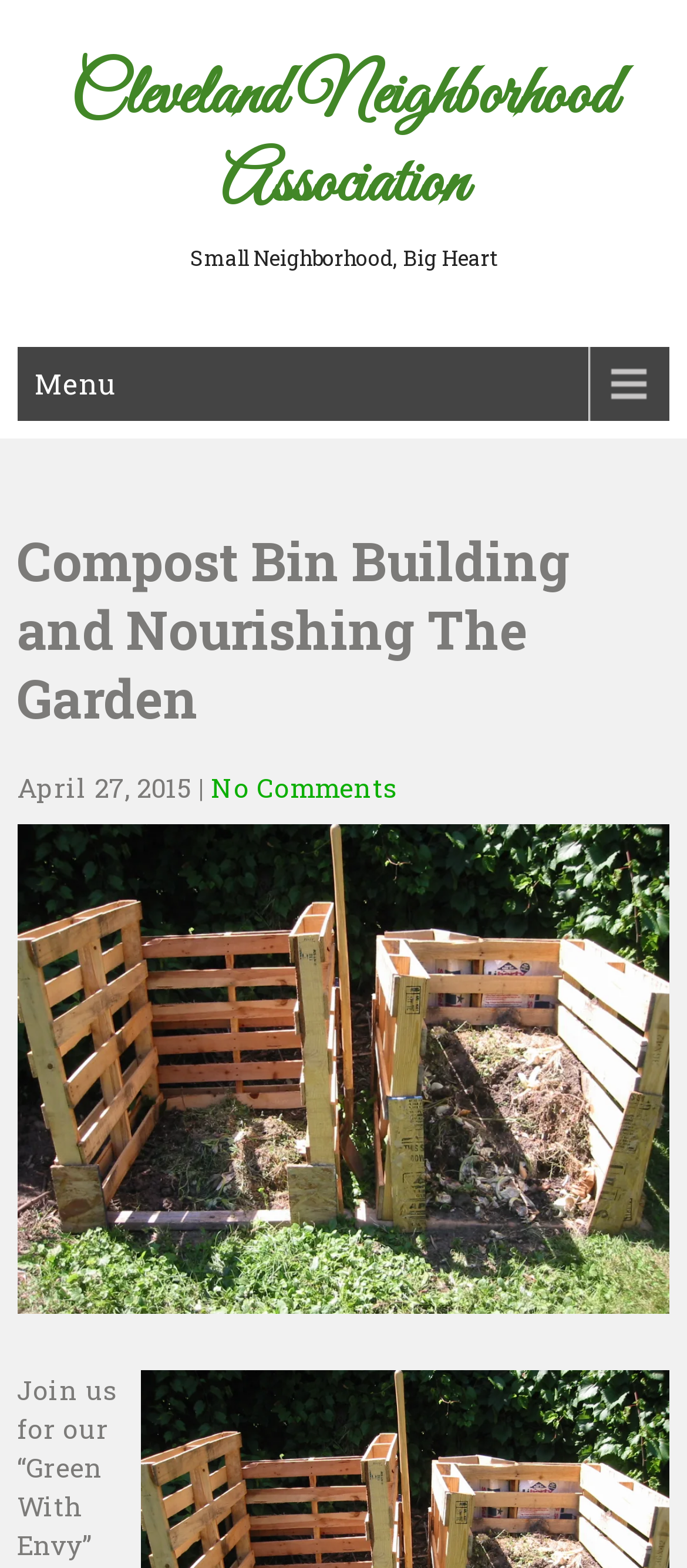Based on the provided description, "Menu", find the bounding box of the corresponding UI element in the screenshot.

[0.025, 0.221, 0.975, 0.268]